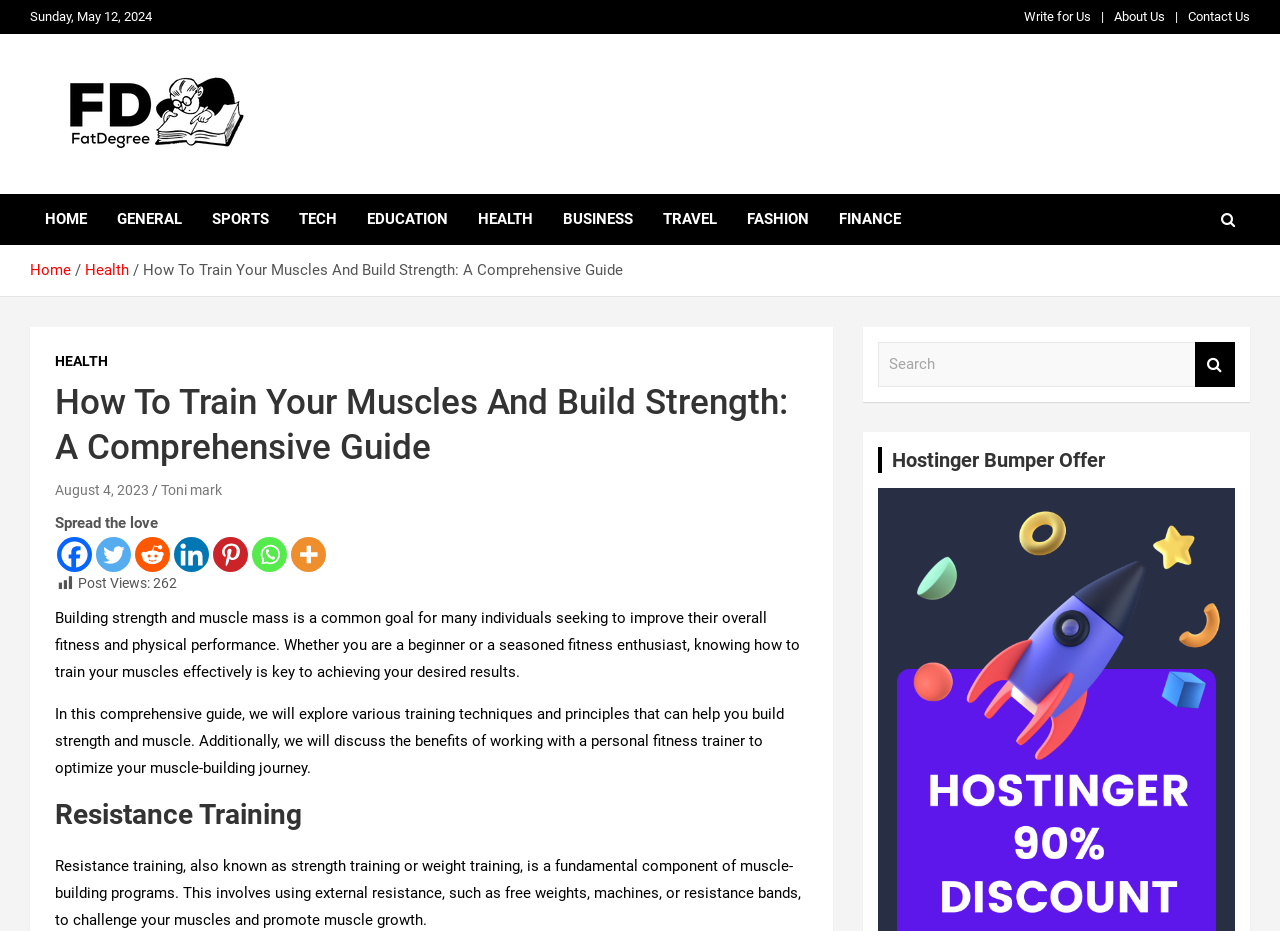Determine the bounding box coordinates of the region to click in order to accomplish the following instruction: "Click on the 'Write for Us' link". Provide the coordinates as four float numbers between 0 and 1, specifically [left, top, right, bottom].

[0.8, 0.009, 0.852, 0.028]